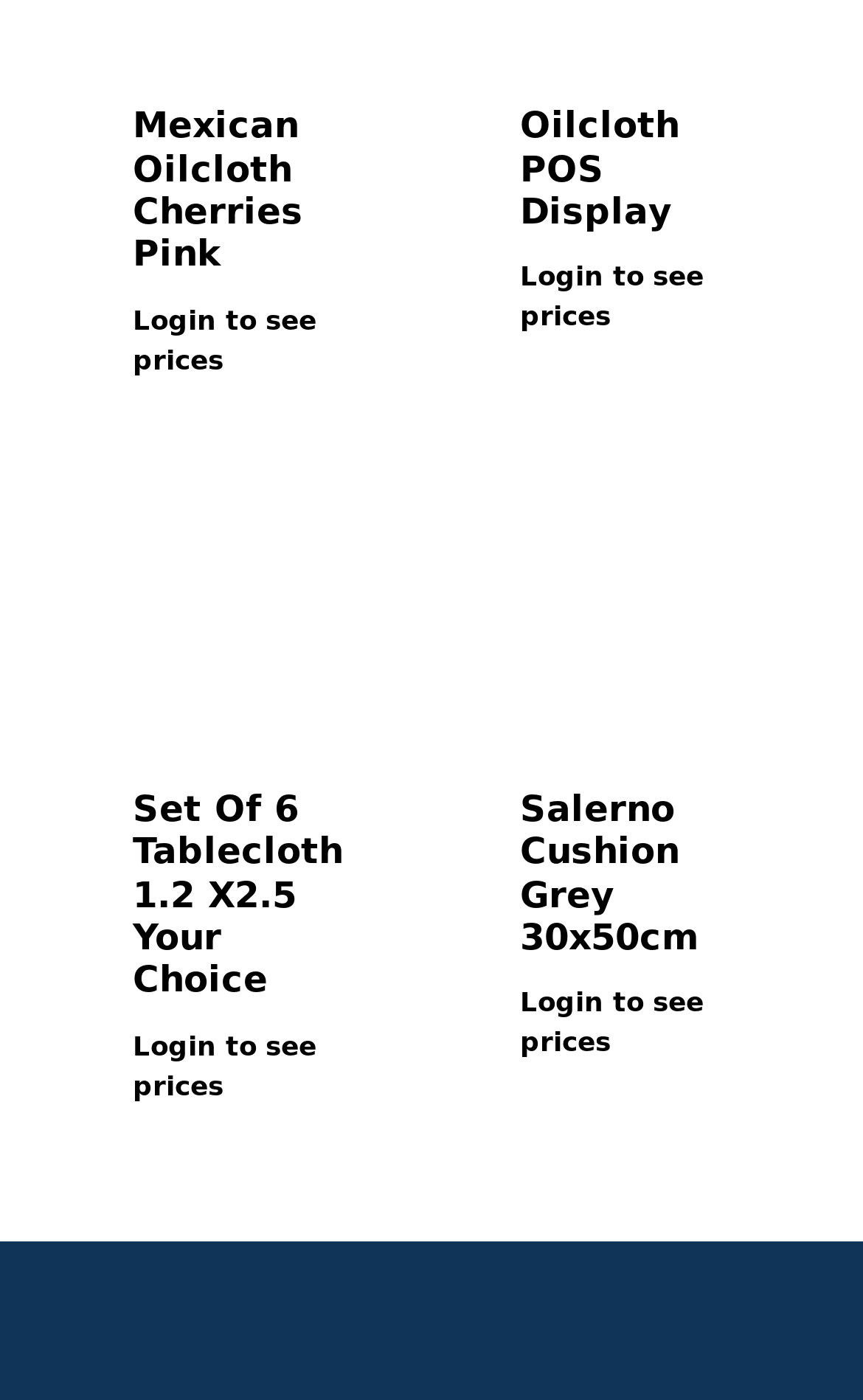Please analyze the image and provide a thorough answer to the question:
How many links are there on the webpage?

There are nine links on the webpage. These links are 'Read more about Mexican Oilcloth Cherries Pink', 'Login to see prices' (four times), 'Read more about Oilcloth POS Display', 'View Set of 6 Tablecloth 1.2 x2.5 Your choice', 'Read more about Set of 6 Tablecloth 1.2 x2.5 Your choice', 'View Salerno Cushion Grey 30x50cm', and 'Read more about Salerno Cushion Grey 30x50cm'.